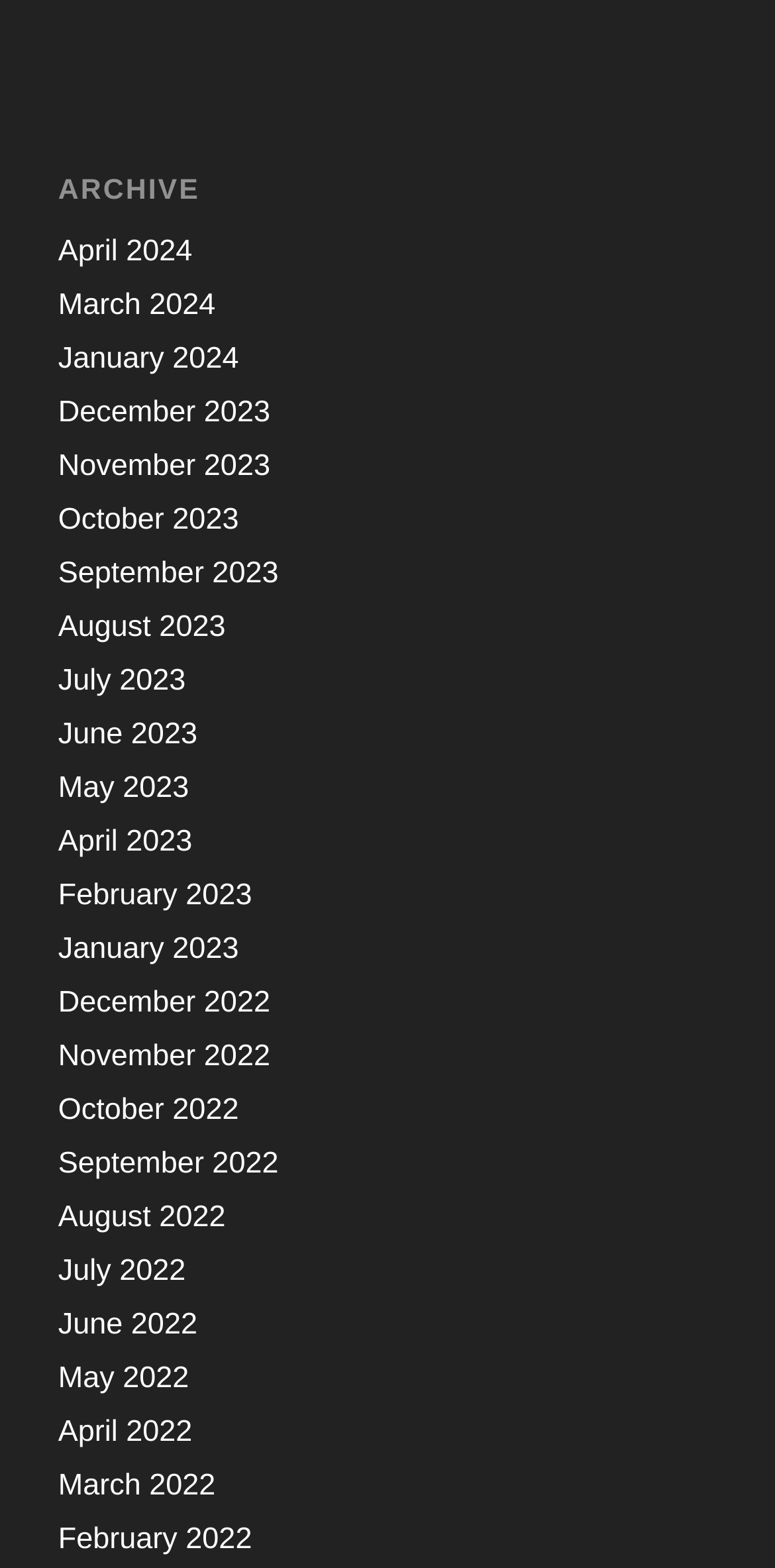What is the latest month listed?
Give a comprehensive and detailed explanation for the question.

I looked at the list of links and found that the first link, which is at the top of the list, is 'April 2024', indicating that it is the latest month listed.